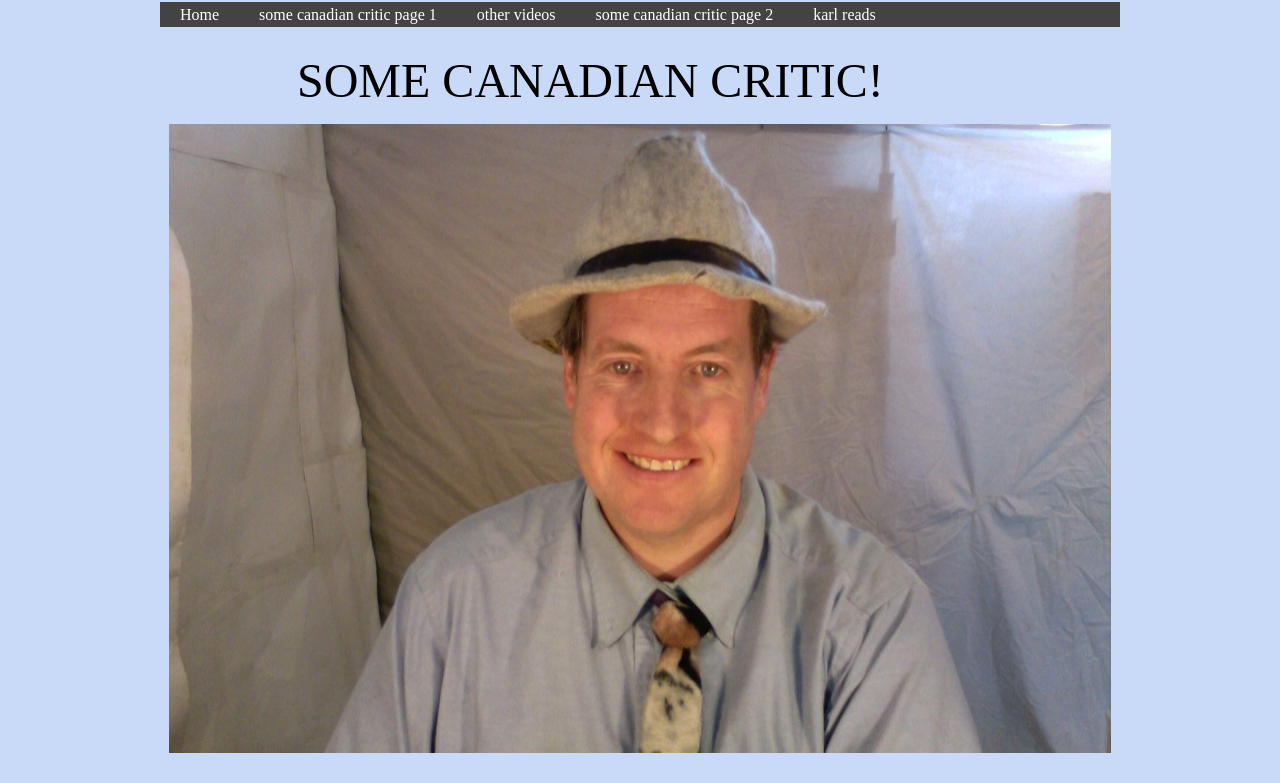Provide the bounding box coordinates of the HTML element this sentence describes: "karl reads". The bounding box coordinates consist of four float numbers between 0 and 1, i.e., [left, top, right, bottom].

[0.627, 0.003, 0.7, 0.034]